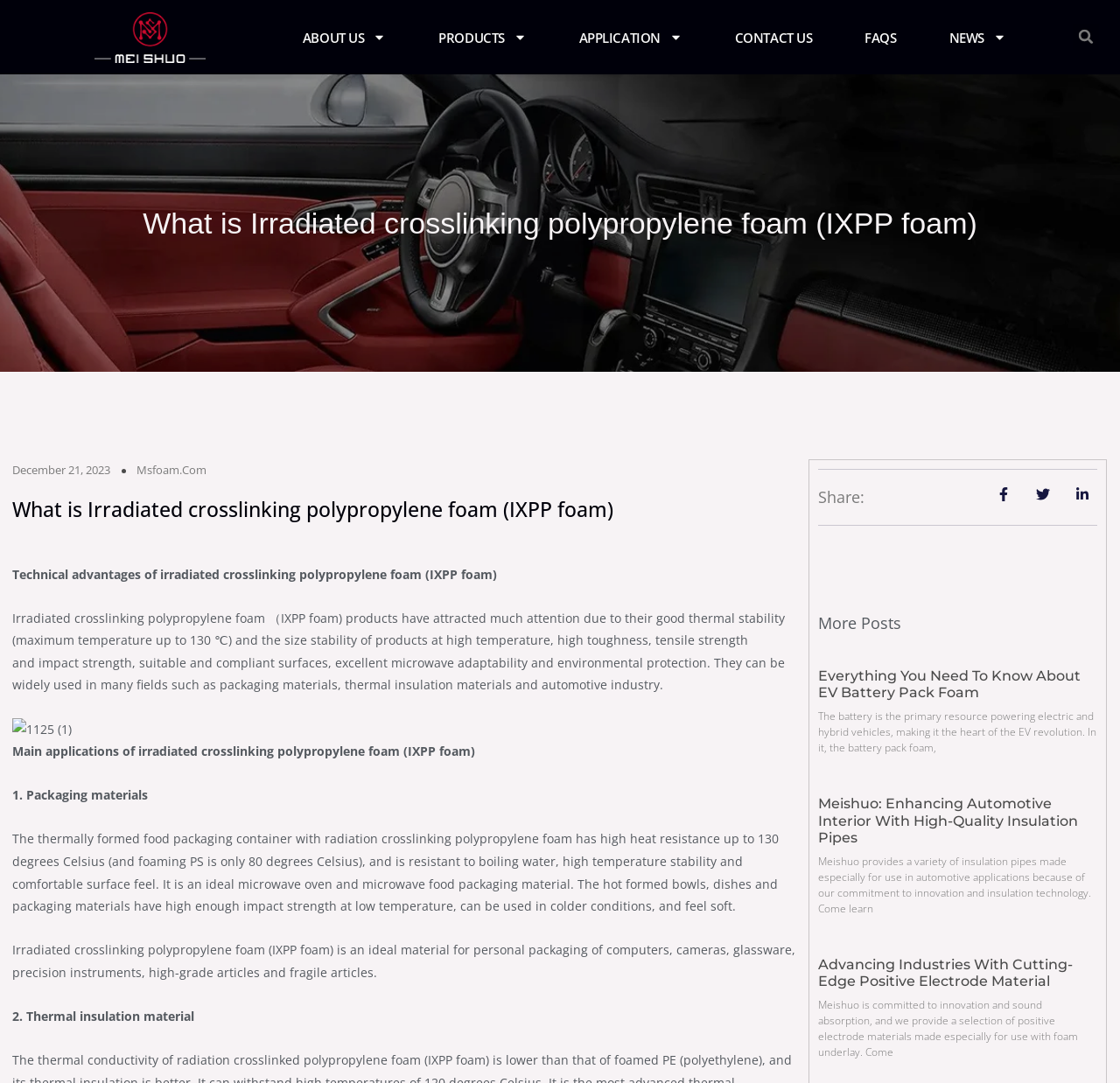Identify the bounding box coordinates of the section to be clicked to complete the task described by the following instruction: "Search for something". The coordinates should be four float numbers between 0 and 1, formatted as [left, top, right, bottom].

[0.958, 0.021, 0.981, 0.046]